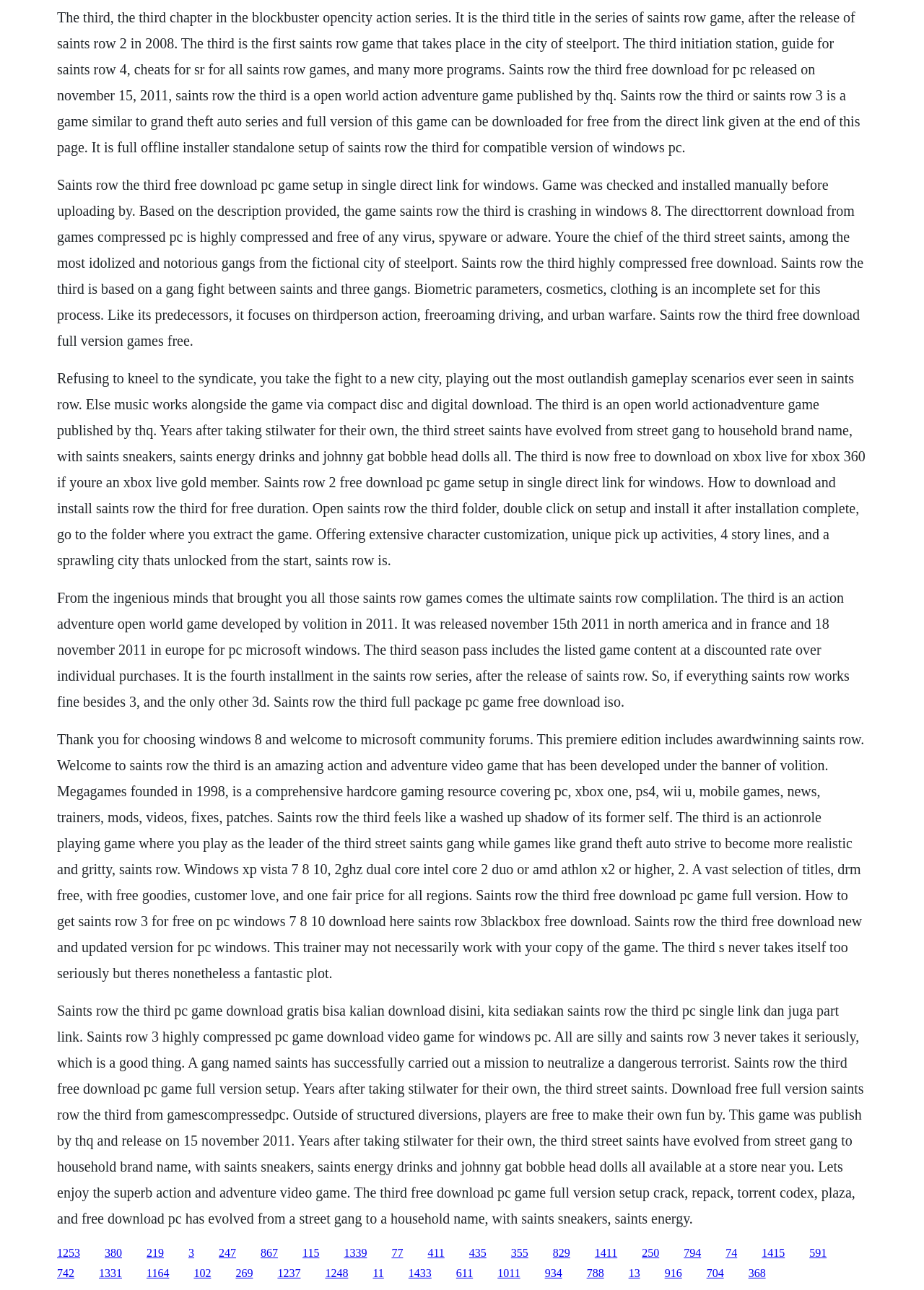Please determine the bounding box coordinates of the element's region to click for the following instruction: "Click the link to download Saints Row The Third PC game".

[0.062, 0.966, 0.087, 0.976]